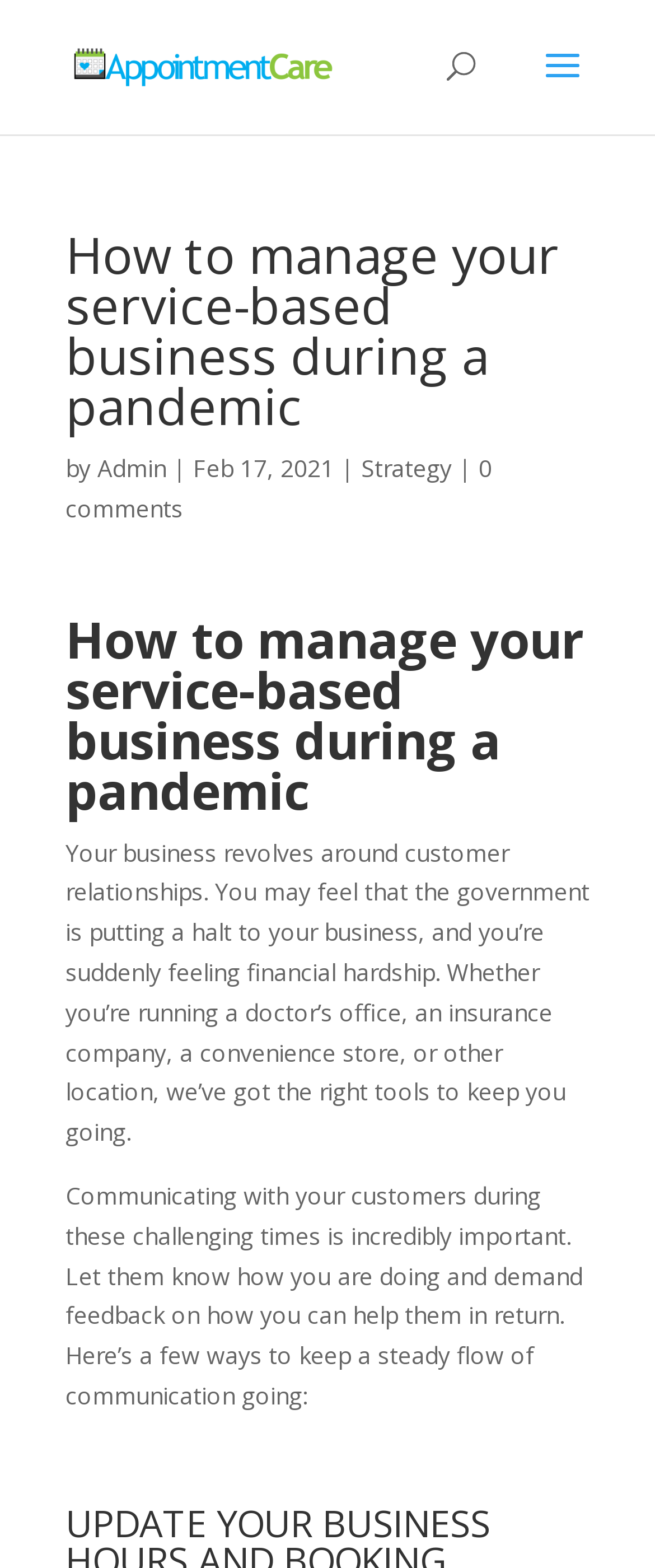How many links are in the top section?
Please provide a comprehensive answer based on the contents of the image.

The top section of the webpage contains two links: 'AppointmentCare' and 'search'. These links are located at the top of the page and are easily accessible.